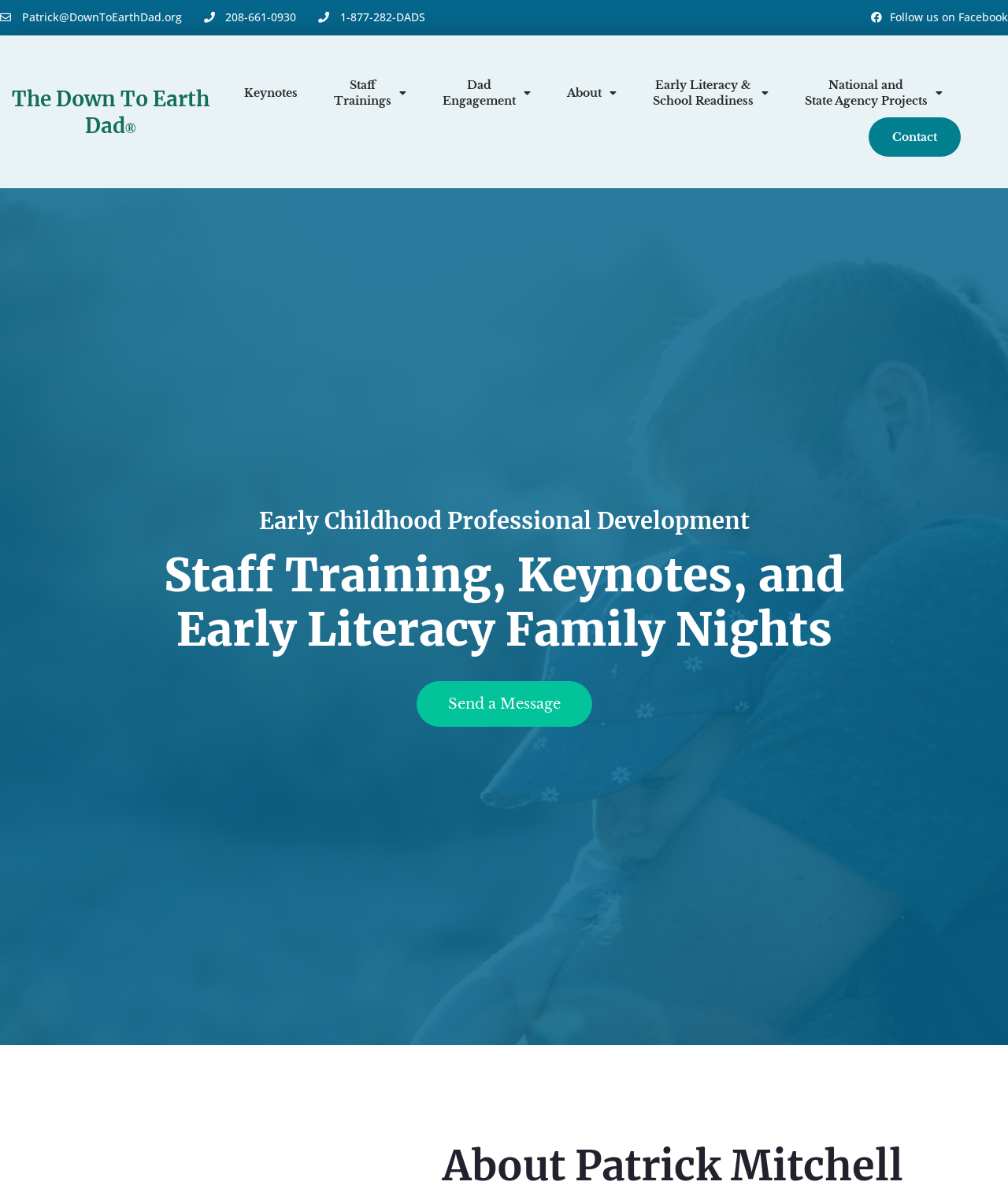Using the provided element description: "Send a Message", determine the bounding box coordinates of the corresponding UI element in the screenshot.

[0.413, 0.573, 0.587, 0.611]